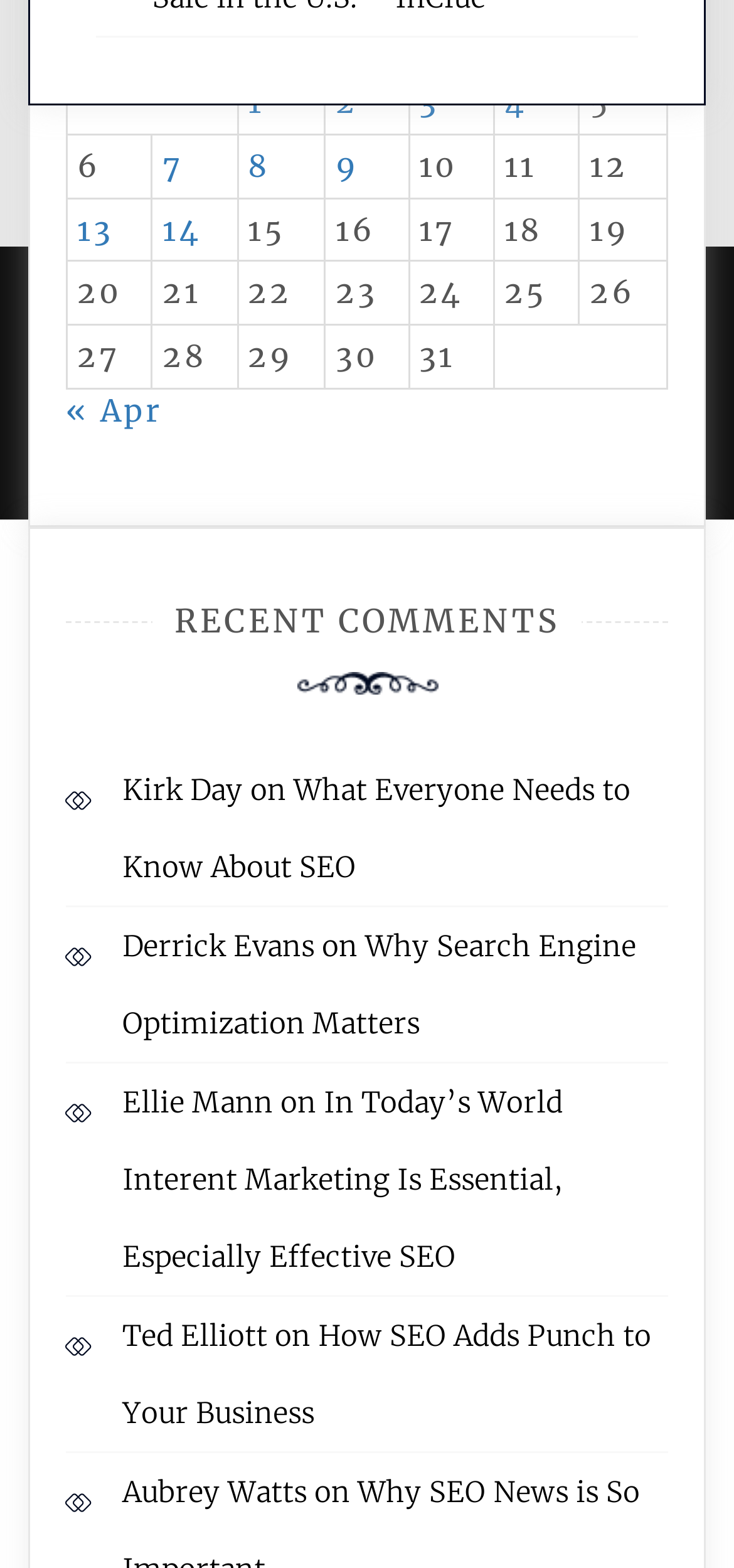Provide a single word or phrase to answer the given question: 
What is the name of the theme developer?

Ample Themes